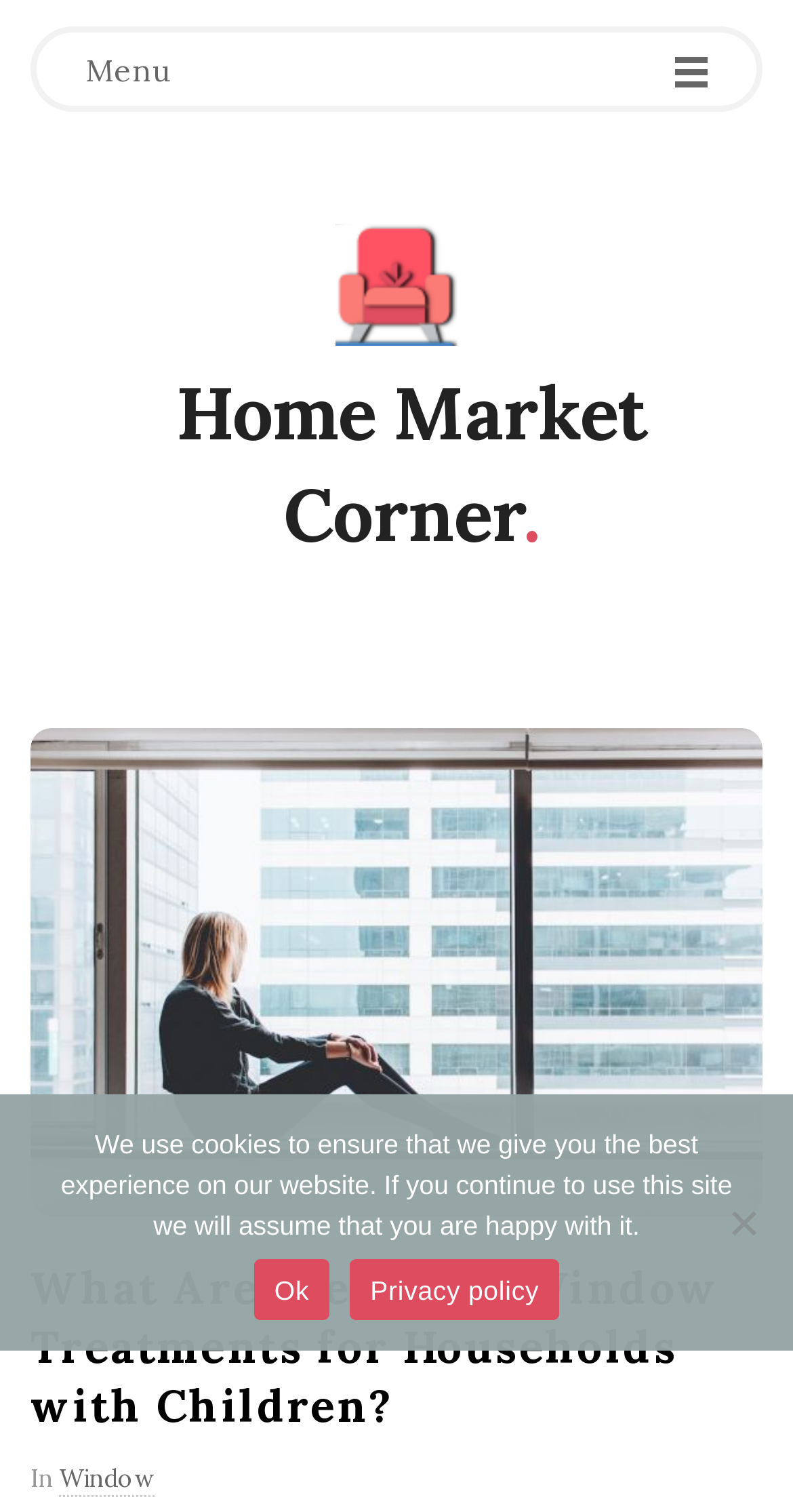Identify the text that serves as the heading for the webpage and generate it.

Home Market Corner.